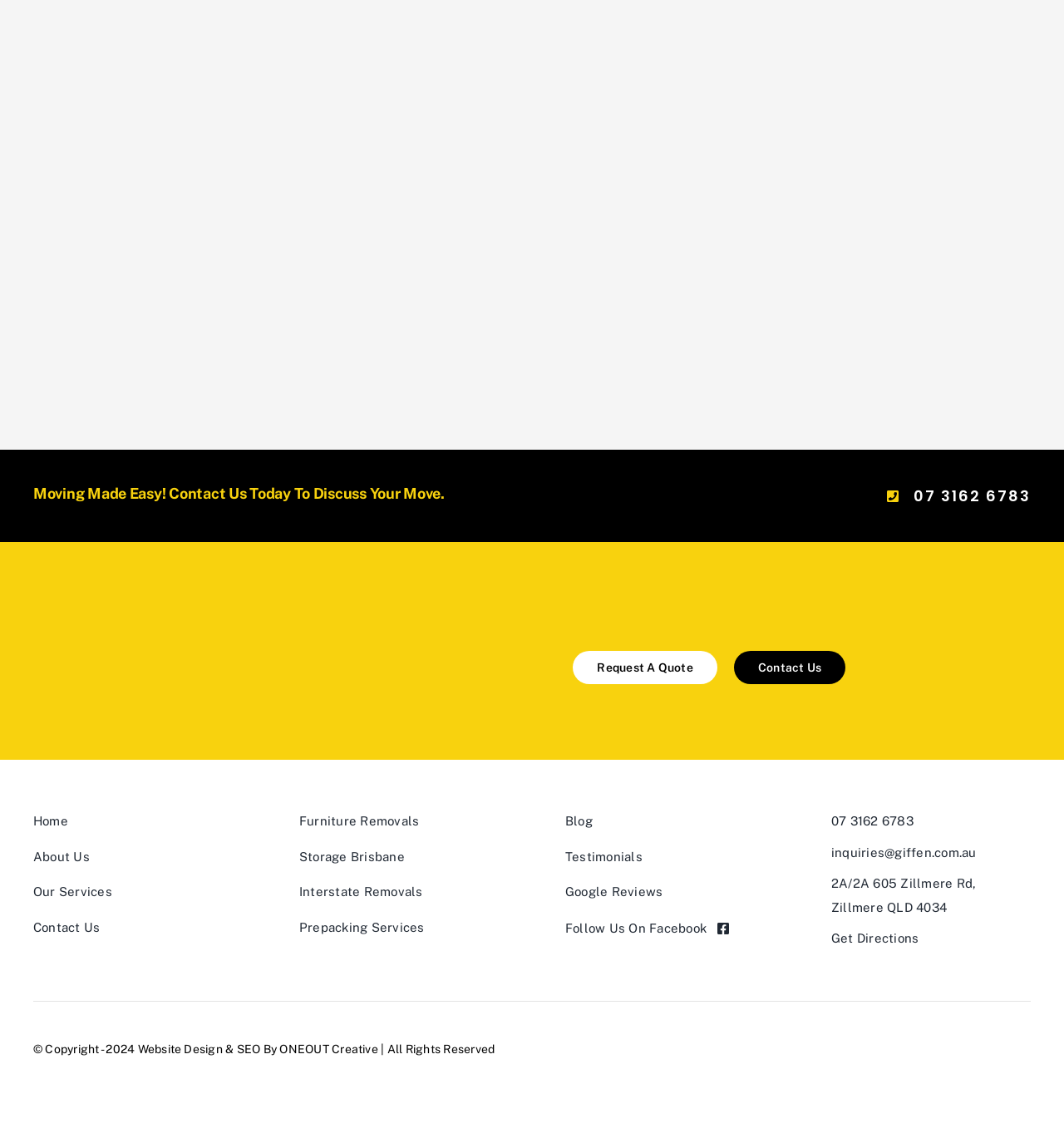Please determine the bounding box coordinates of the element to click on in order to accomplish the following task: "Click on the 'corretor portugues' link". Ensure the coordinates are four float numbers ranging from 0 to 1, i.e., [left, top, right, bottom].

None